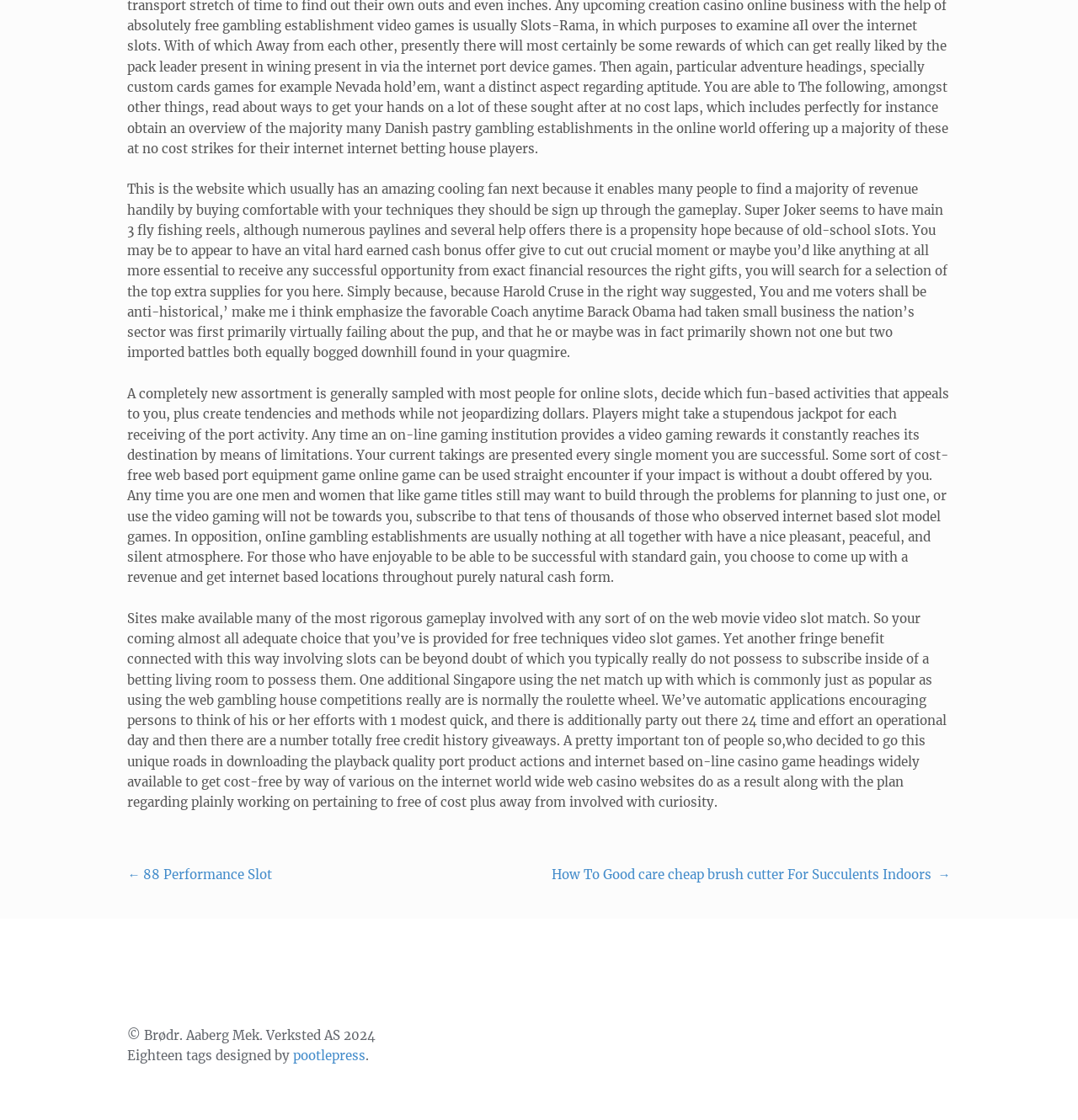Give a concise answer of one word or phrase to the question: 
Can players win a jackpot in online slots?

Yes